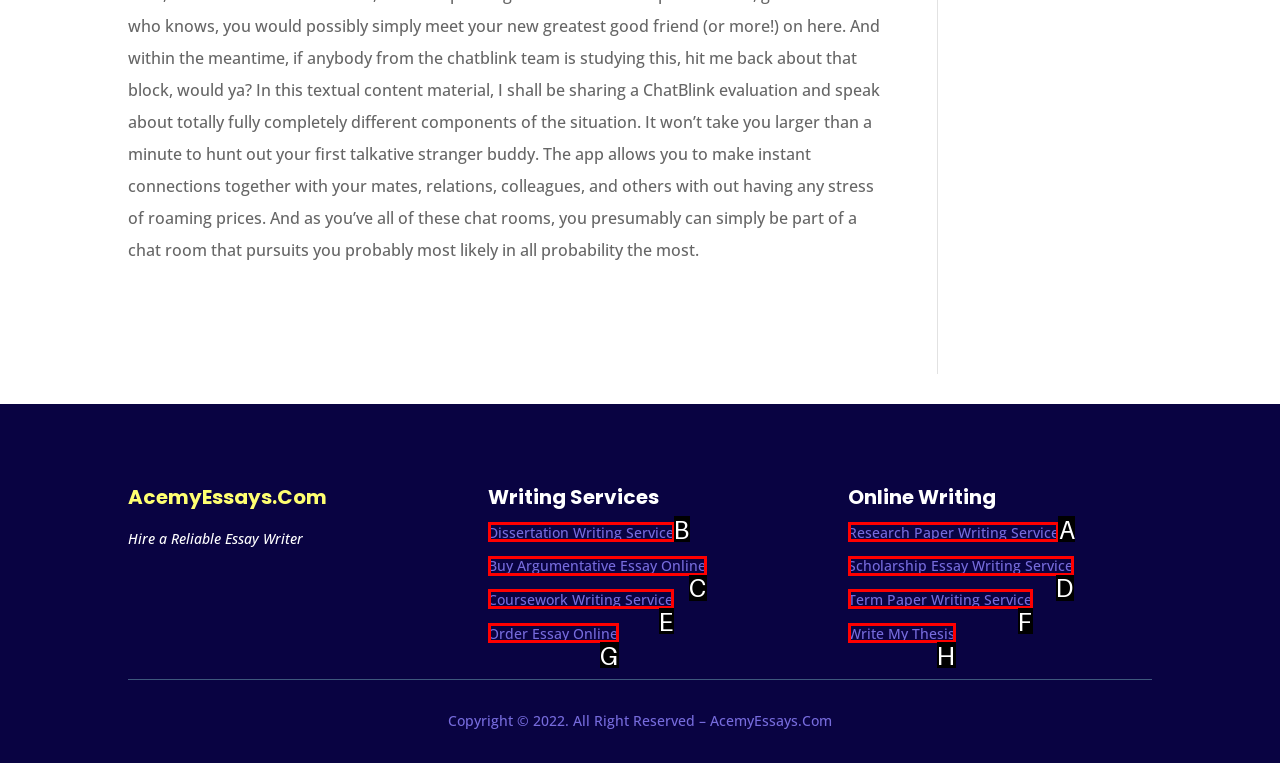Tell me which option I should click to complete the following task: Click on Research Paper Writing Service
Answer with the option's letter from the given choices directly.

A